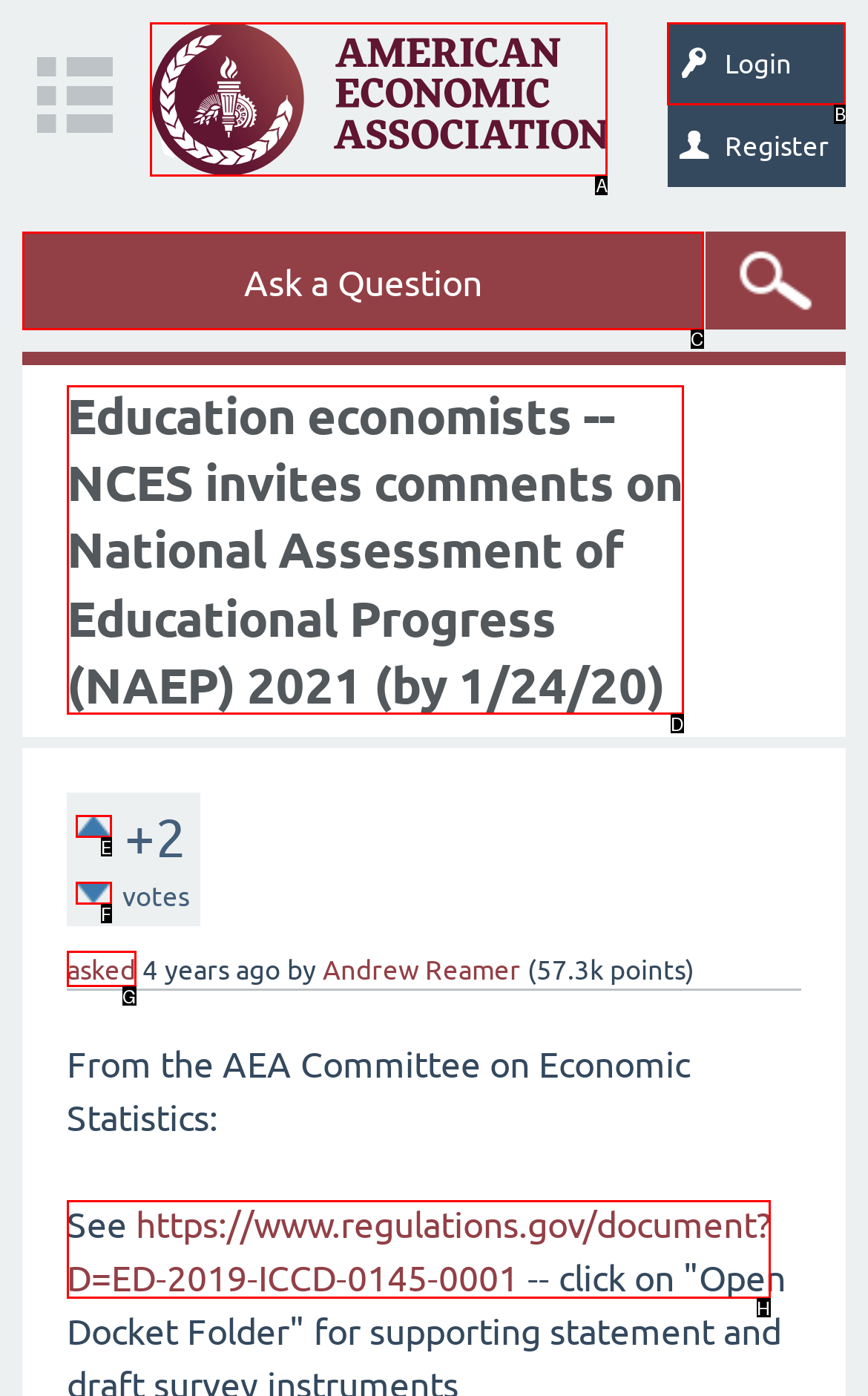Indicate which UI element needs to be clicked to fulfill the task: Login to the website
Answer with the letter of the chosen option from the available choices directly.

B